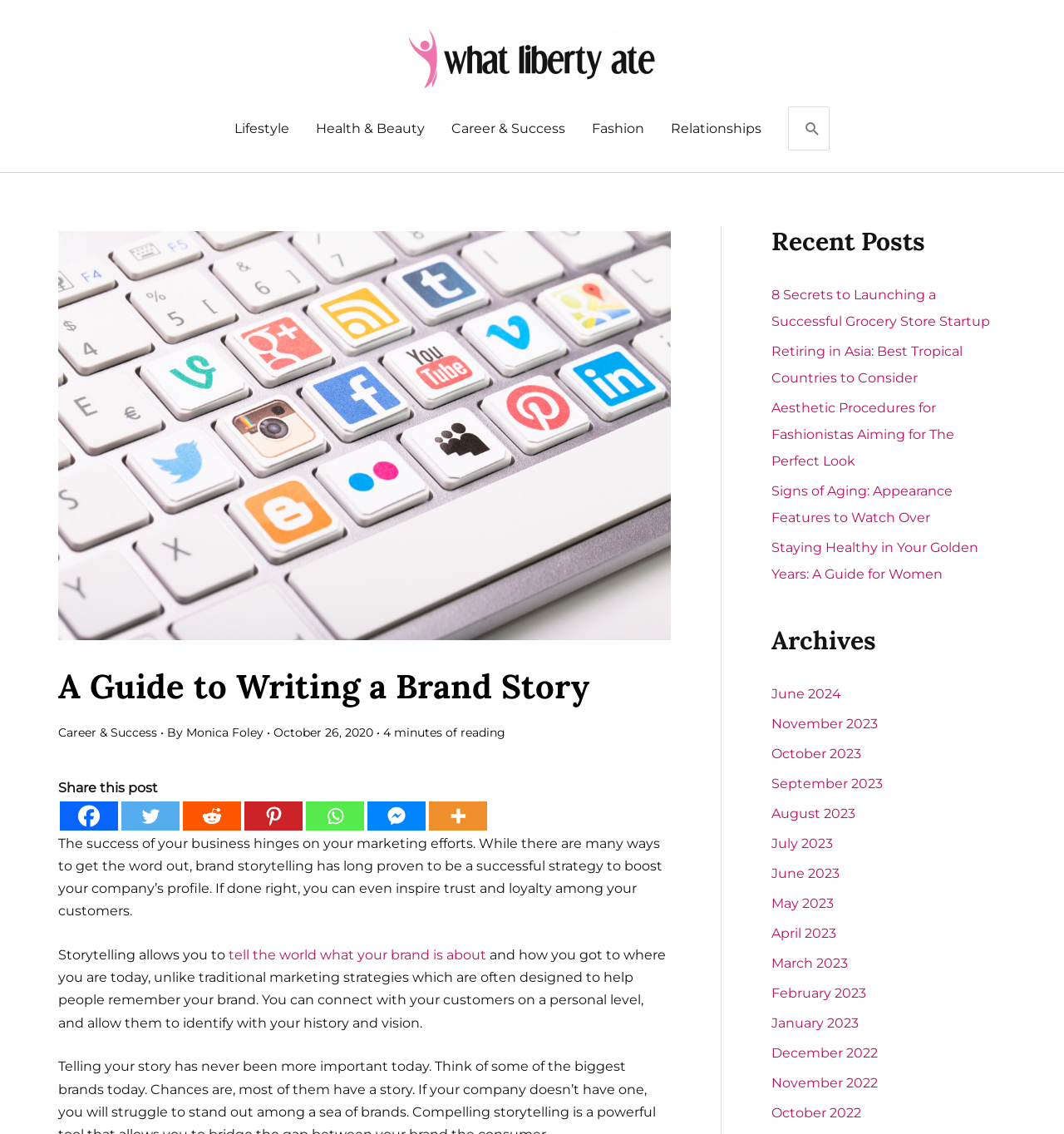Give a one-word or short-phrase answer to the following question: 
What is the category of the article?

Career & Success